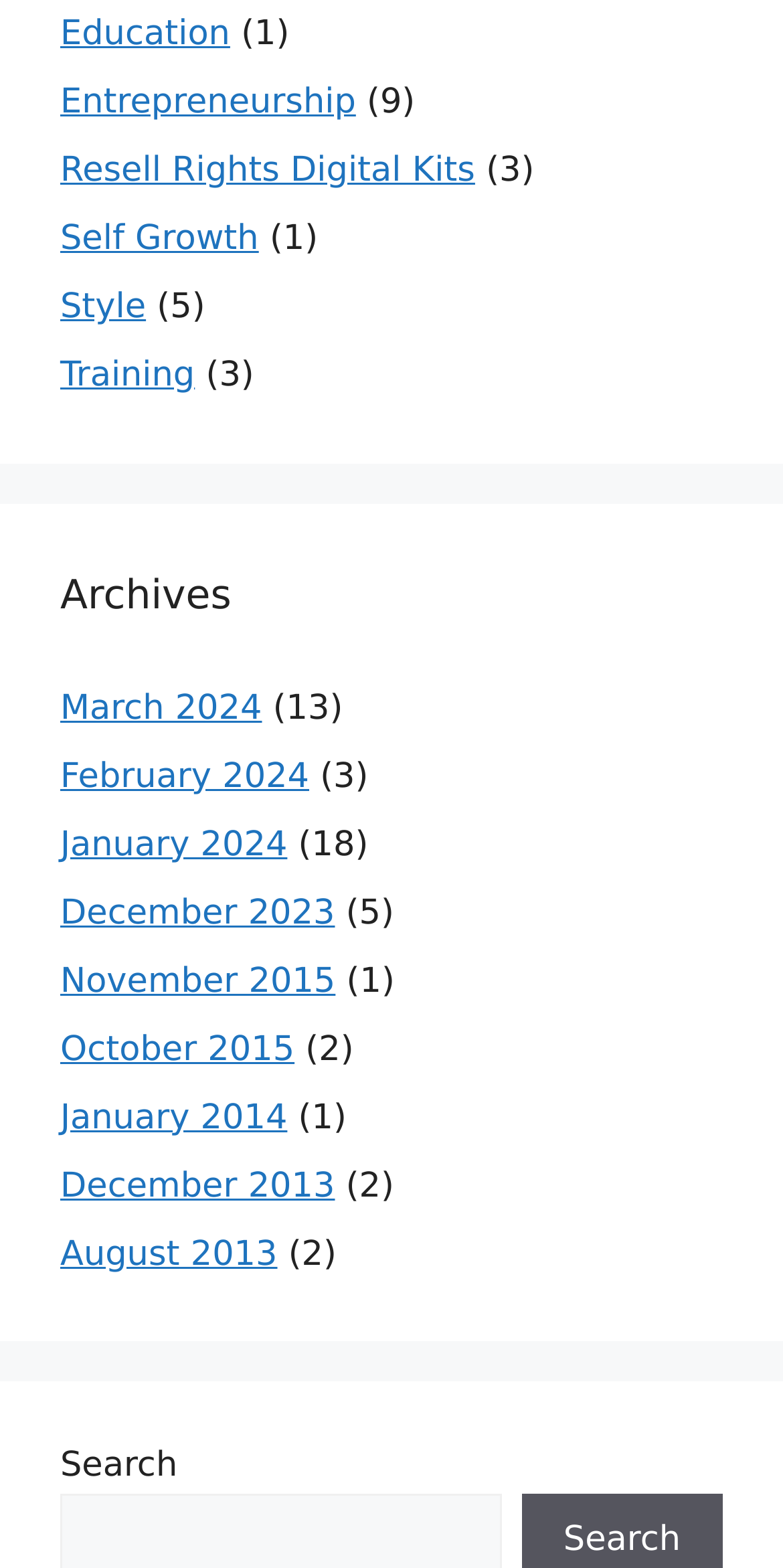What is the purpose of the 'Search' button?
Please provide a single word or phrase as the answer based on the screenshot.

To search the website